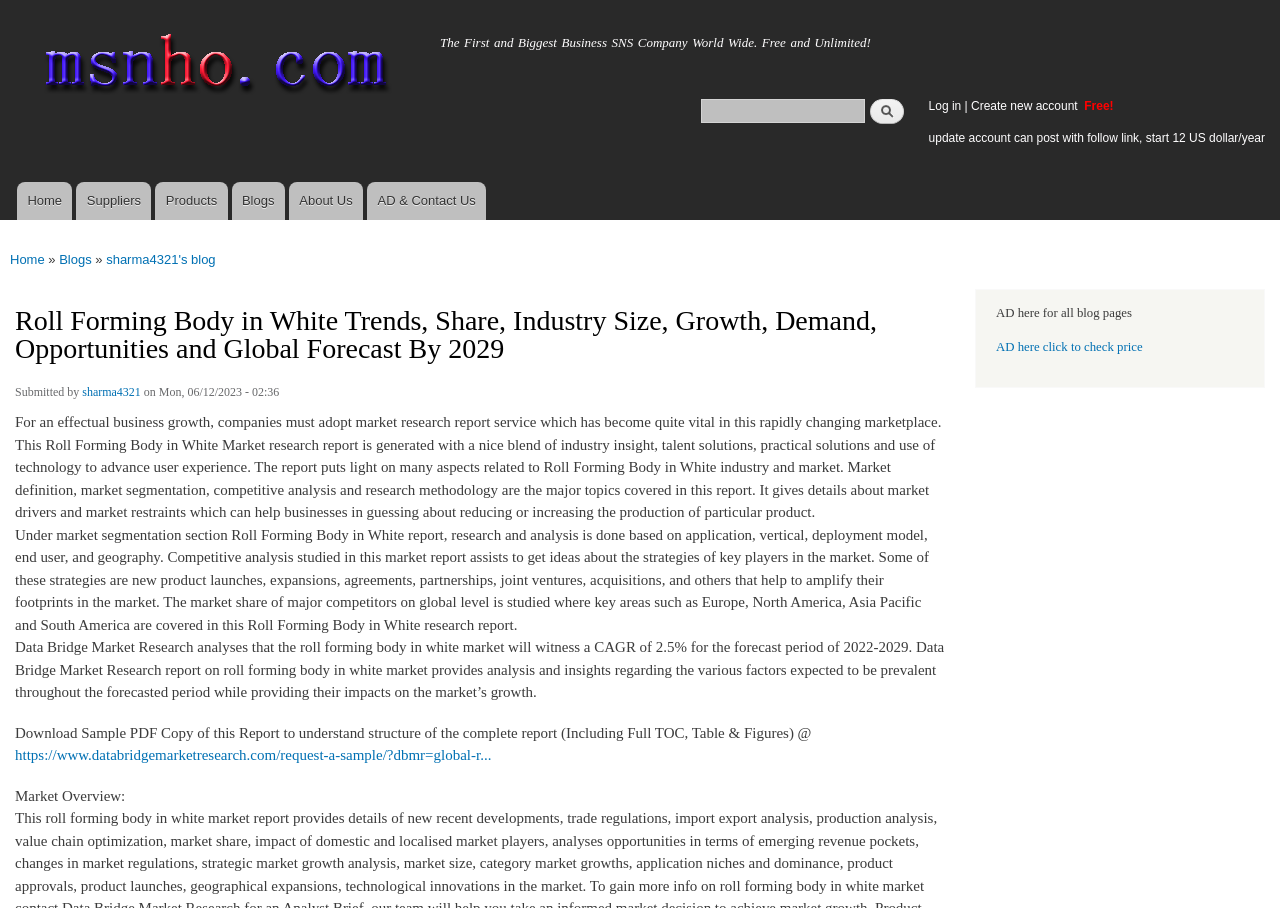Bounding box coordinates are specified in the format (top-left x, top-left y, bottom-right x, bottom-right y). All values are floating point numbers bounded between 0 and 1. Please provide the bounding box coordinate of the region this sentence describes: AD & Contact Us

[0.287, 0.201, 0.38, 0.242]